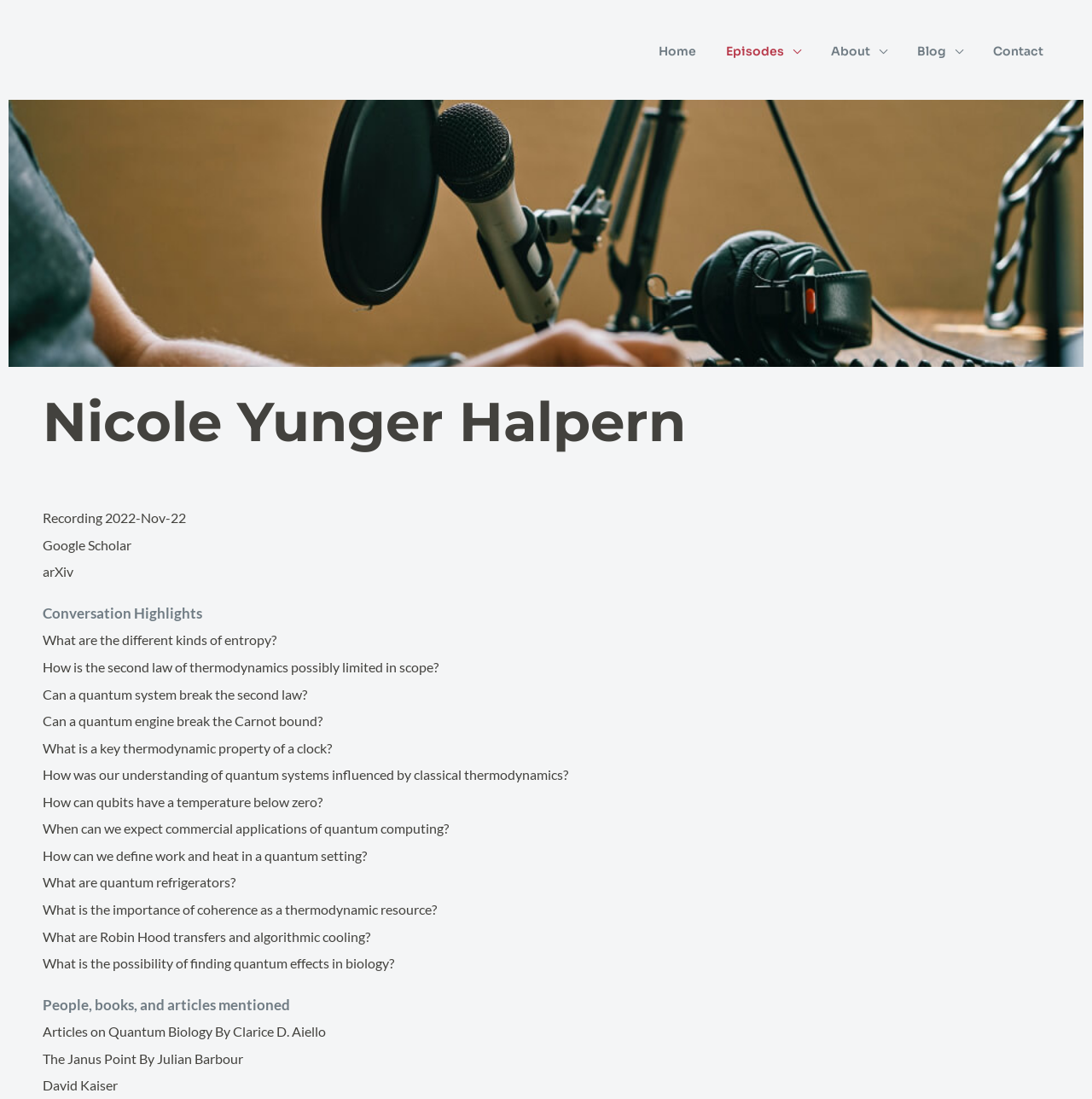Specify the bounding box coordinates of the region I need to click to perform the following instruction: "Subscribe to the newsletter". The coordinates must be four float numbers in the range of 0 to 1, i.e., [left, top, right, bottom].

None